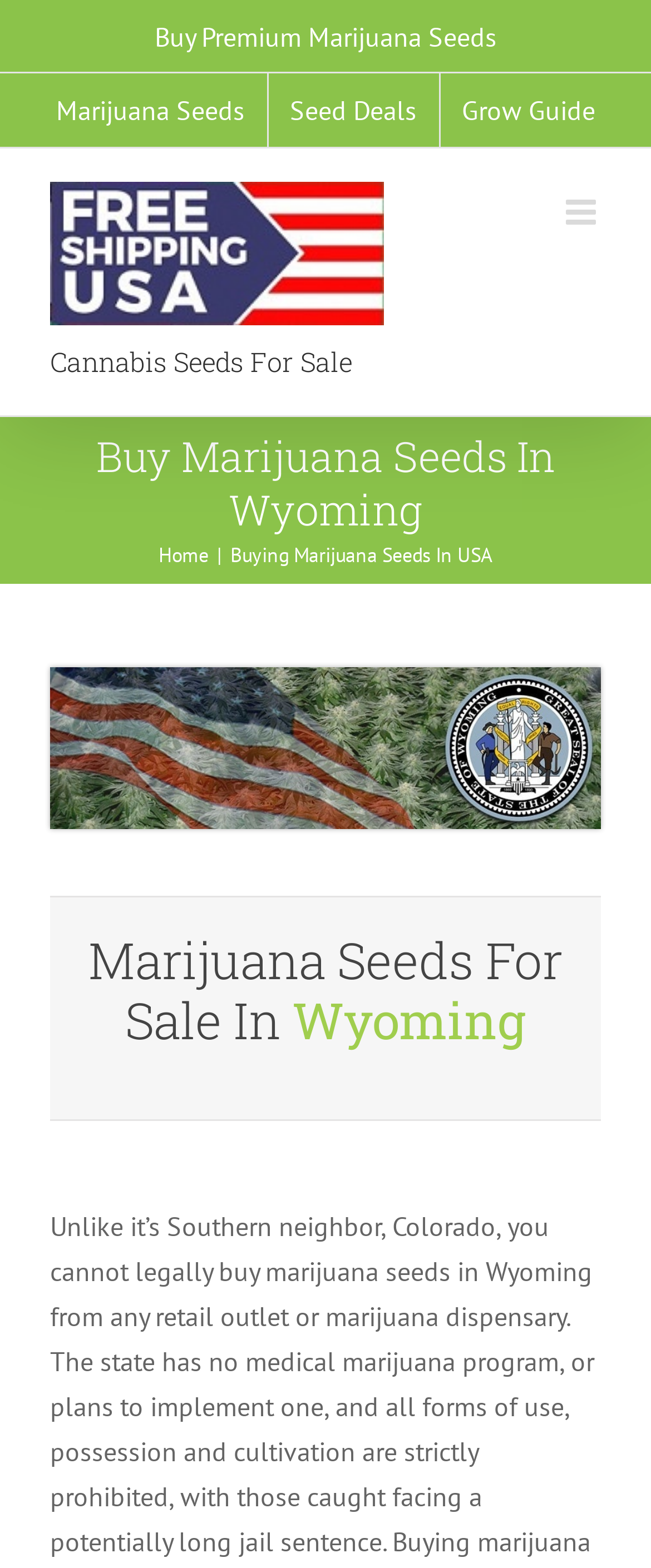Please give a short response to the question using one word or a phrase:
What is the name of the logo?

Marijuana Seeds USA Logo